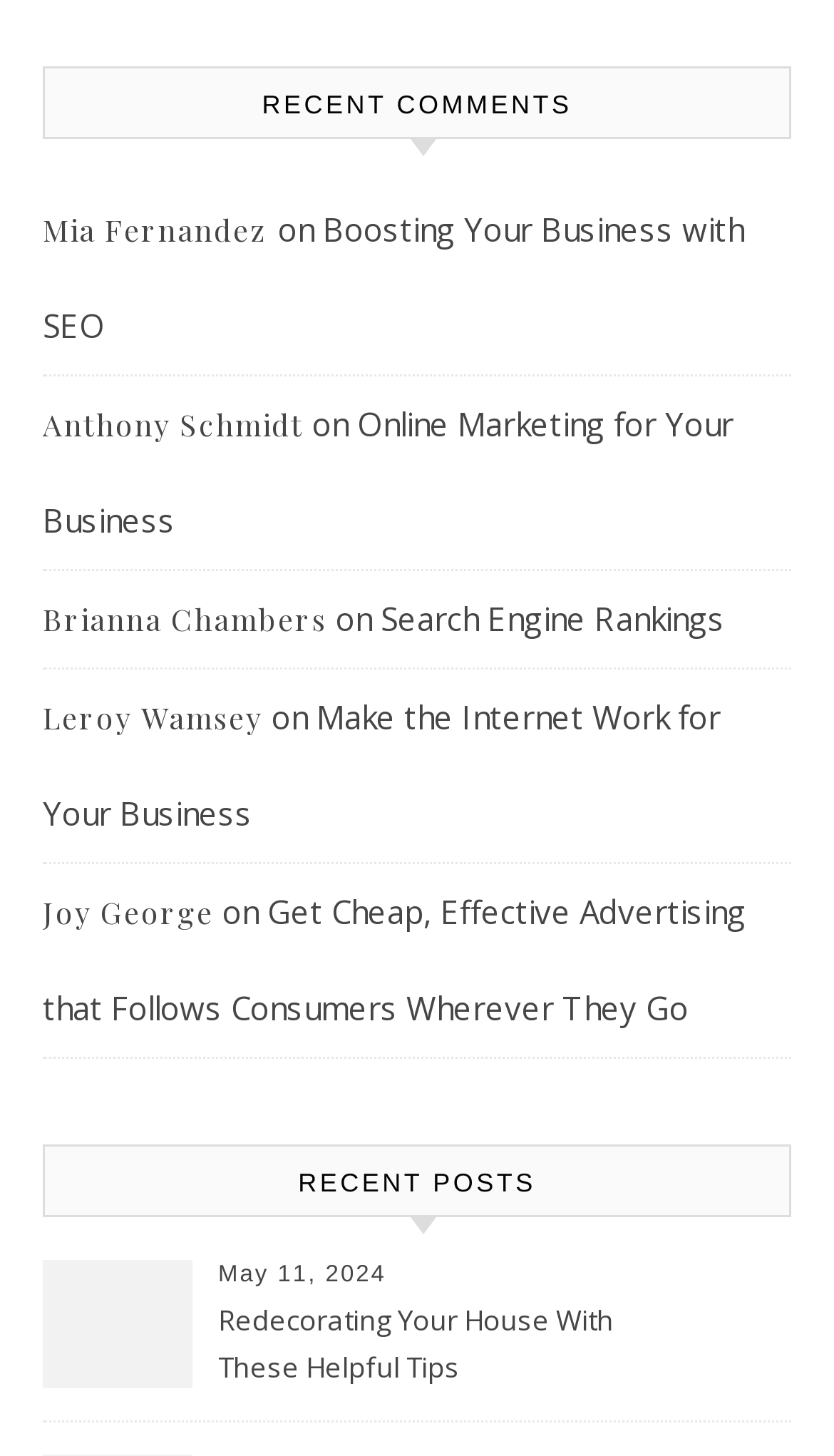Using the format (top-left x, top-left y, bottom-right x, bottom-right y), provide the bounding box coordinates for the described UI element. All values should be floating point numbers between 0 and 1: Online Marketing for Your Business

[0.051, 0.276, 0.879, 0.371]